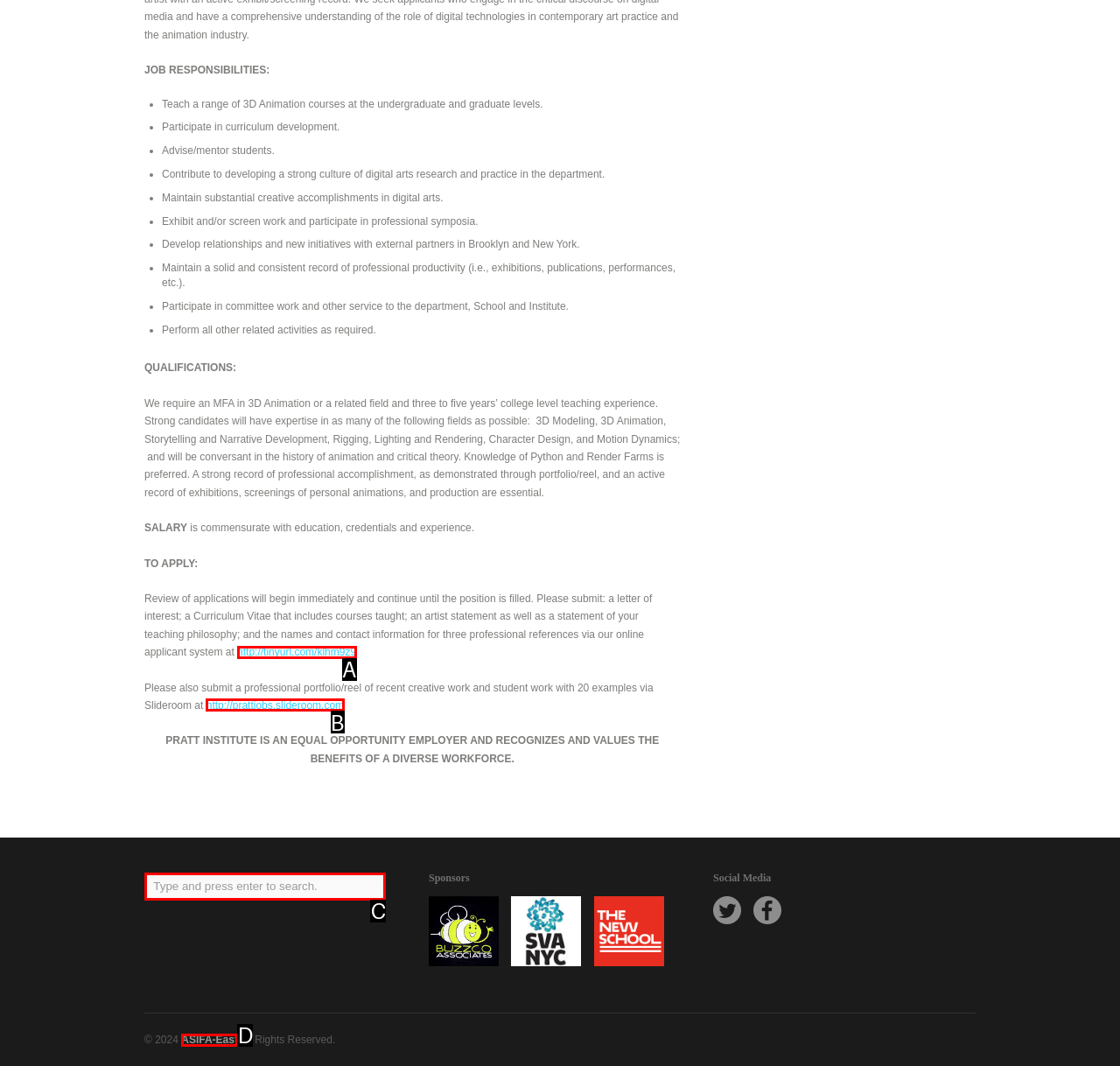From the given choices, indicate the option that best matches: http://prattjobs.slideroom.com
State the letter of the chosen option directly.

B